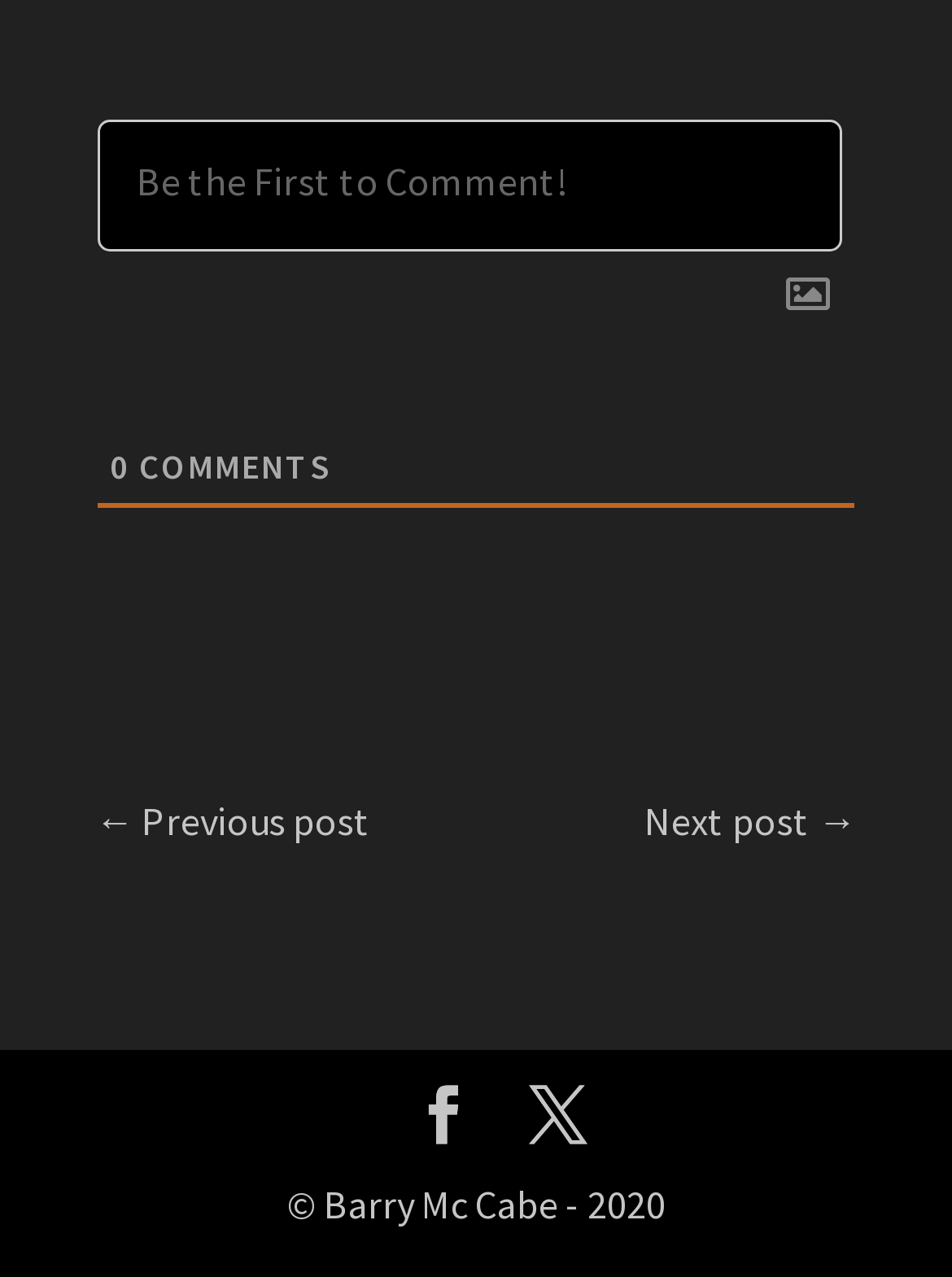What is the copyright year?
From the screenshot, supply a one-word or short-phrase answer.

2020